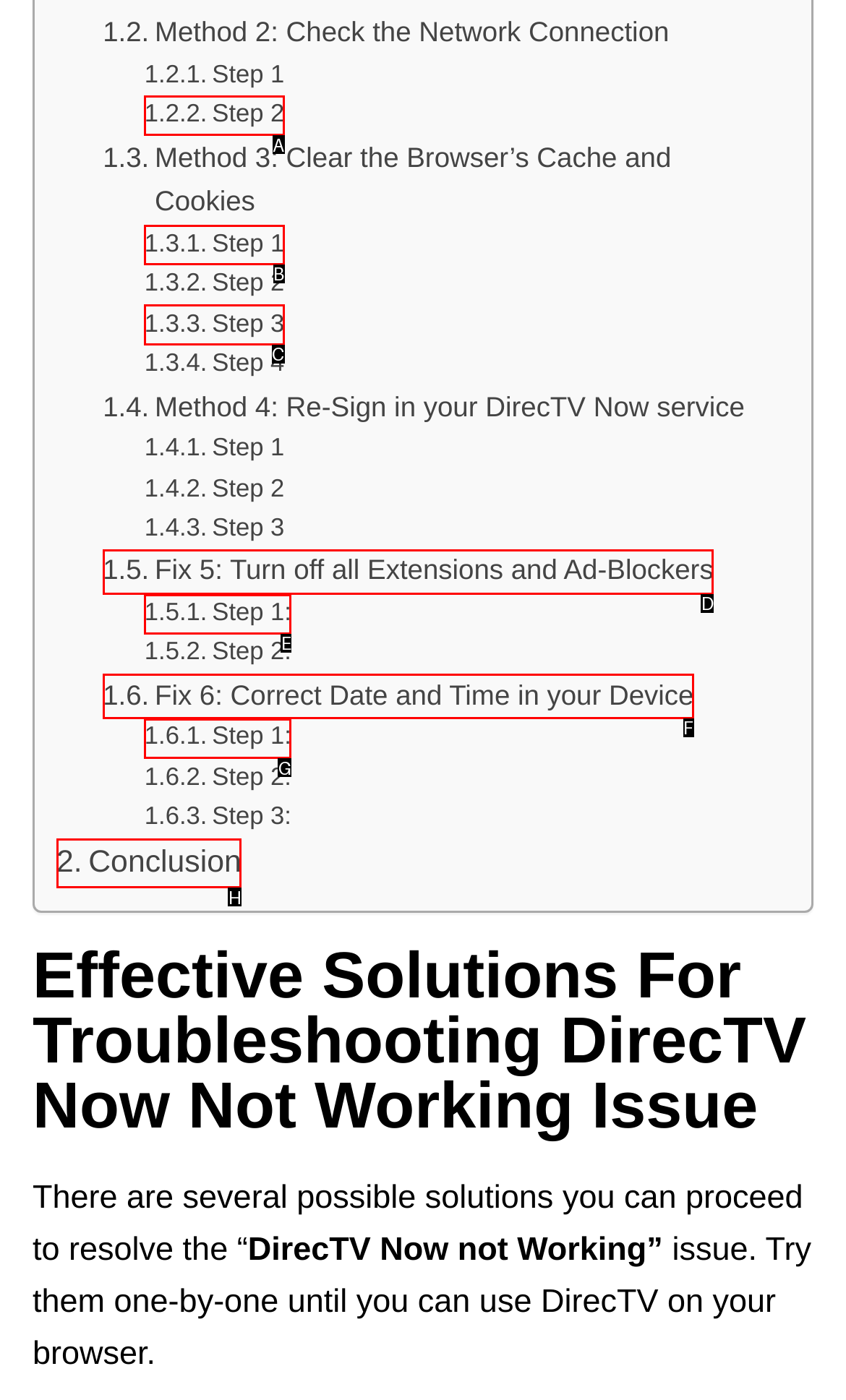From the provided options, pick the HTML element that matches the description: Conclusion. Respond with the letter corresponding to your choice.

H